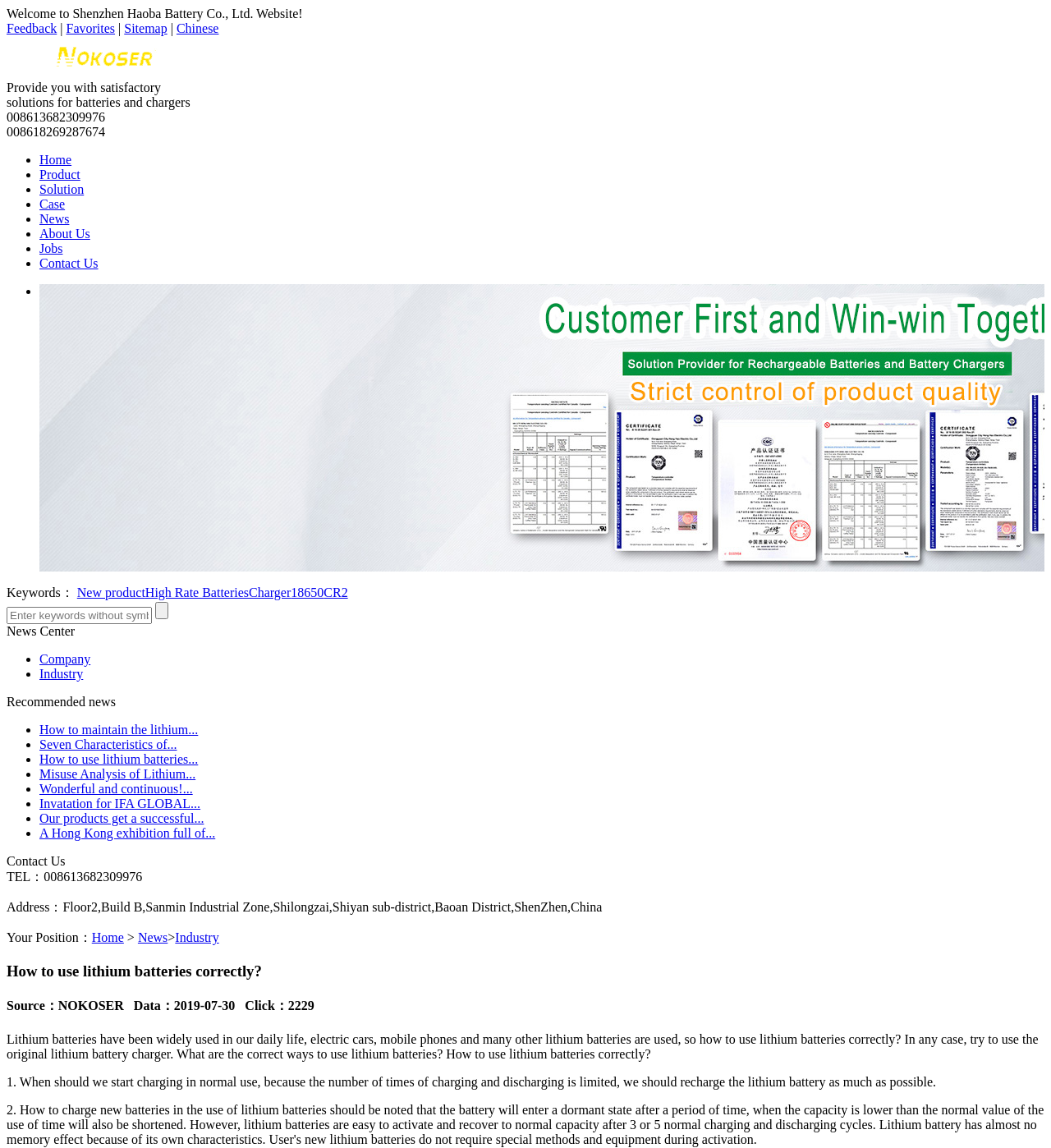What is the recommended way to charge lithium batteries?
Please respond to the question with a detailed and well-explained answer.

According to the article 'How to use lithium batteries correctly?', it is recommended to use the original lithium battery charger when charging lithium batteries.